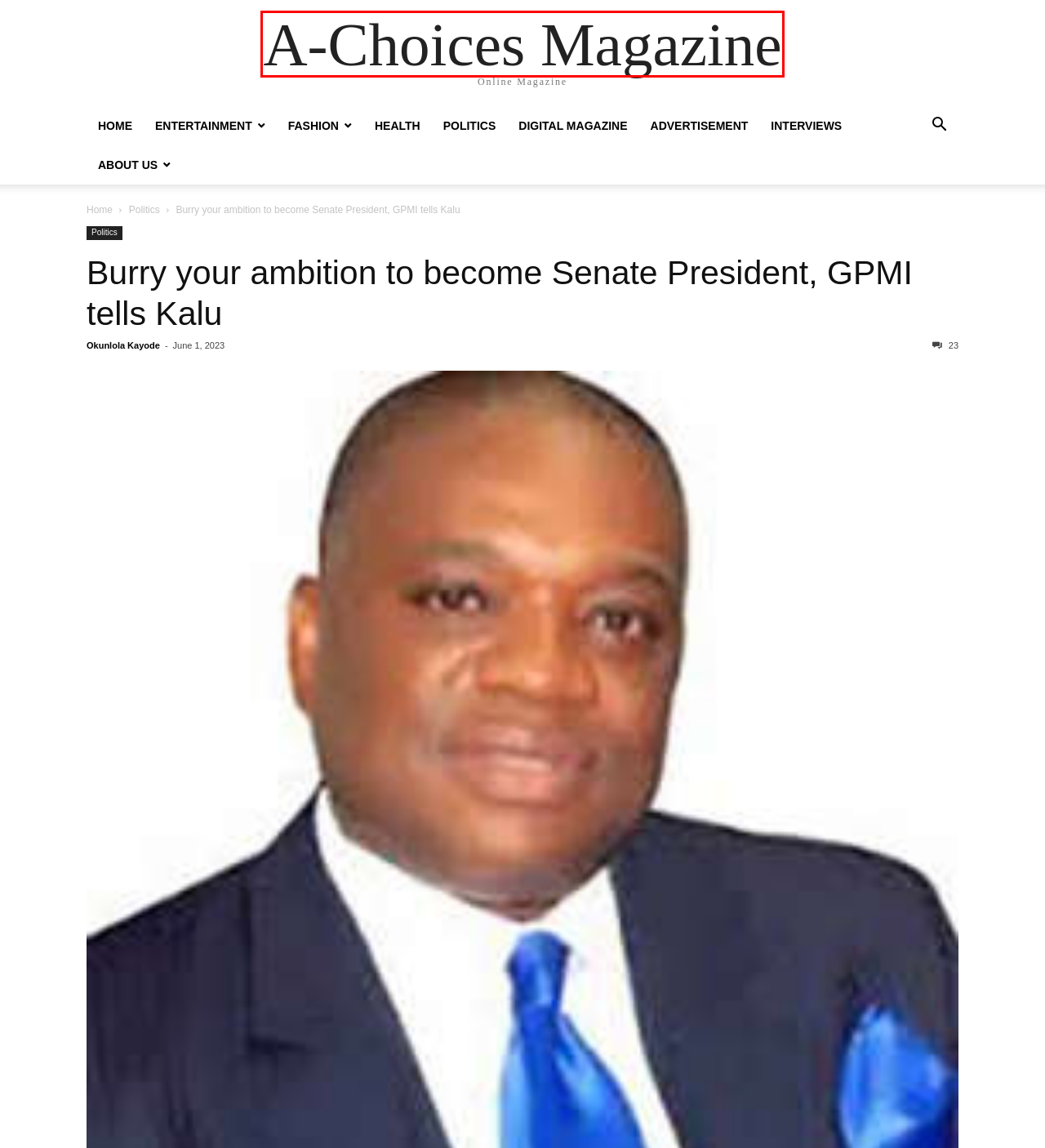You are given a screenshot of a webpage within which there is a red rectangle bounding box. Please choose the best webpage description that matches the new webpage after clicking the selected element in the bounding box. Here are the options:
A. Digital Magazine – A-Choices Magazine
B. Okunlola Kayode – A-Choices Magazine
C. Health – A-Choices Magazine
D. A-Choices Magazine – Online Magazine
E. About Us – A-Choices Magazine
F. Advertisement – A-Choices Magazine
G. Fashion – A-Choices Magazine
H. Politics – A-Choices Magazine

D